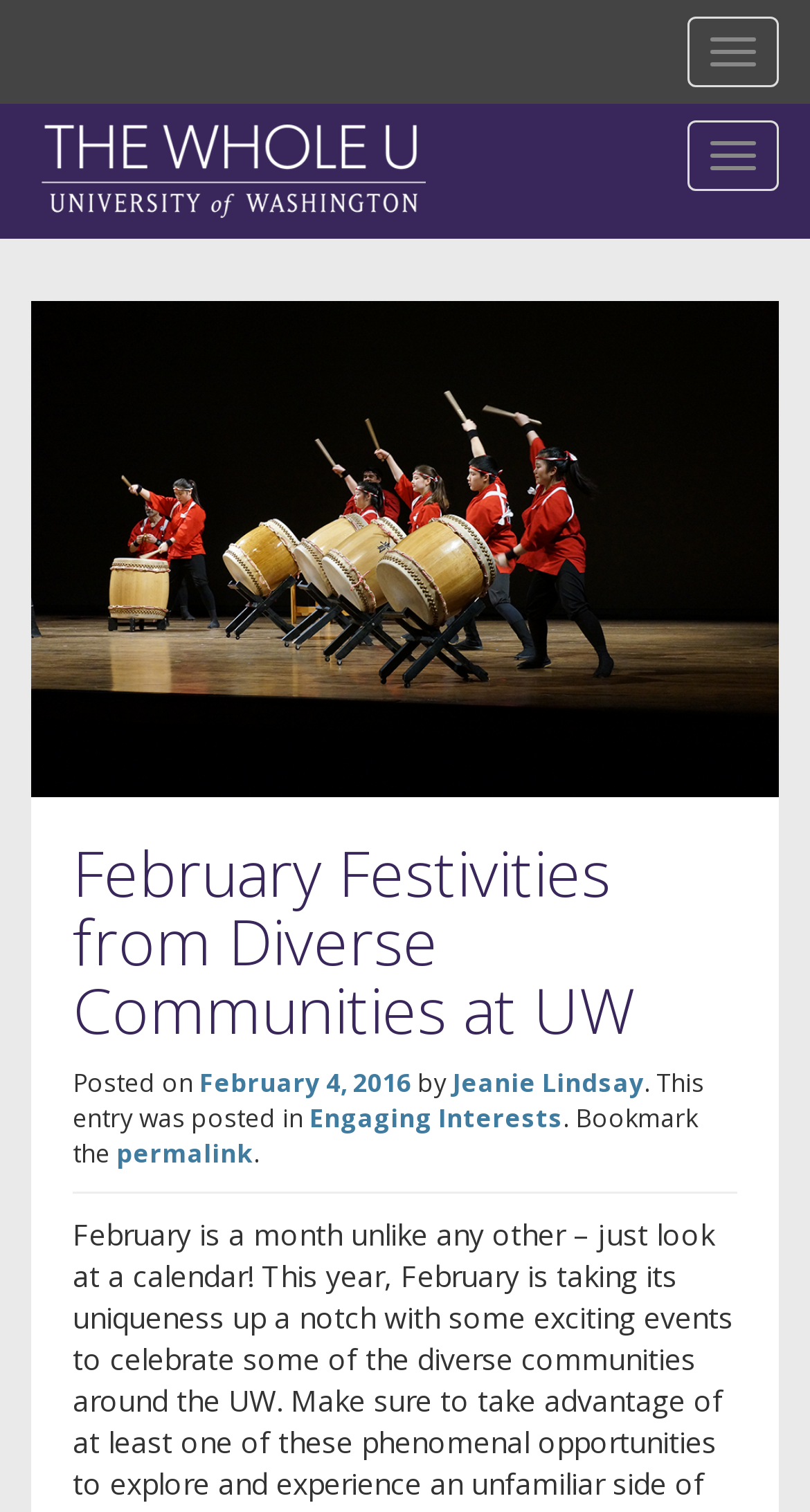Based on the element description: "Jeanie Lindsay", identify the UI element and provide its bounding box coordinates. Use four float numbers between 0 and 1, [left, top, right, bottom].

[0.559, 0.704, 0.795, 0.728]